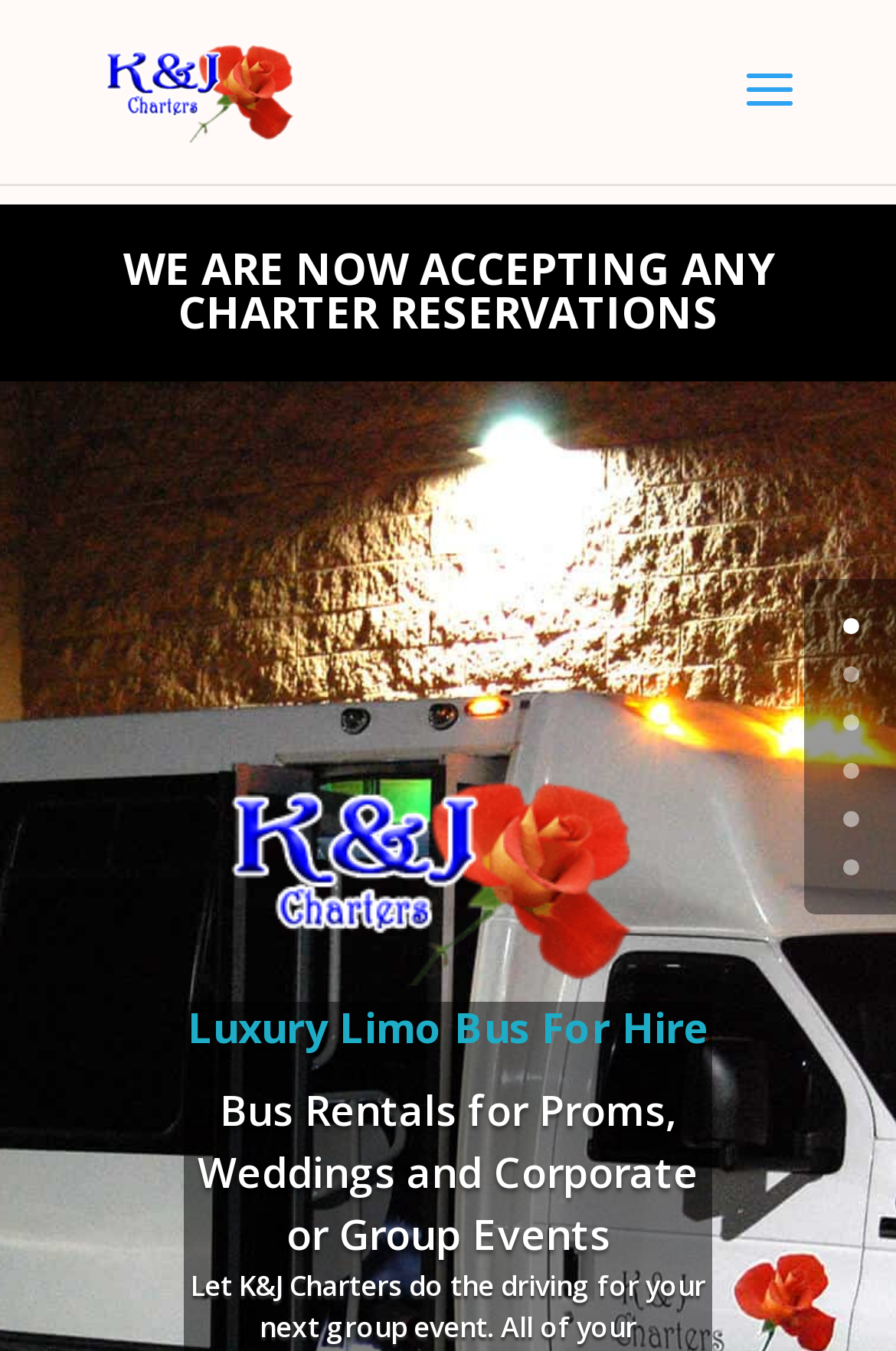Determine the bounding box coordinates for the area that needs to be clicked to fulfill this task: "View the Luxury Limo Bus For Hire heading". The coordinates must be given as four float numbers between 0 and 1, i.e., [left, top, right, bottom].

[0.206, 0.742, 0.794, 0.799]